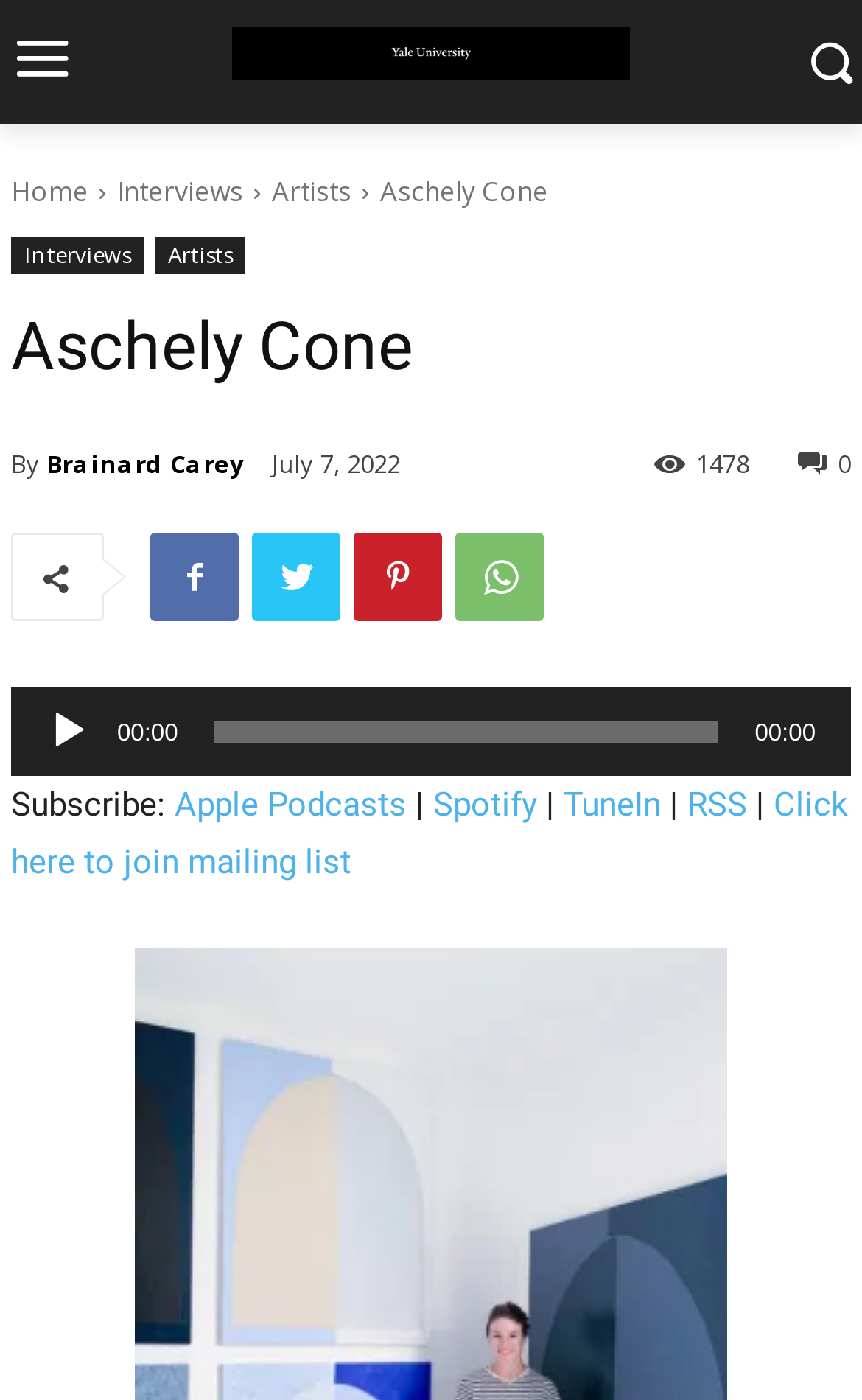Give a comprehensive overview of the webpage, including key elements.

The webpage is about Aschely Cone, an artist, and features an interview from Yale University Radio WYBCX. At the top left, there is a logo link, accompanied by a small image. Below the logo, there are navigation links to "Home", "Interviews", and "Artists". The title "Aschely Cone" is prominently displayed in the top center of the page.

Below the title, there is a section with links to "Interviews" and "Artists" again, followed by a heading with the artist's name. The interview details are provided, including the interviewer's name, "Brainard Carey", and the date, "July 7, 2022". There is also a time indicator and a link with a share icon.

The main content of the page is an audio player, which takes up most of the page's width. The audio player has a play button, a timer, and a time slider. Above the audio player, there is a text "Audio Player". Below the audio player, there are links to subscribe to the podcast on various platforms, including Apple Podcasts, Spotify, TuneIn, and RSS.

In the bottom right corner, there is a link to join a mailing list. Throughout the page, there are several icons, including a share icon, and social media icons.